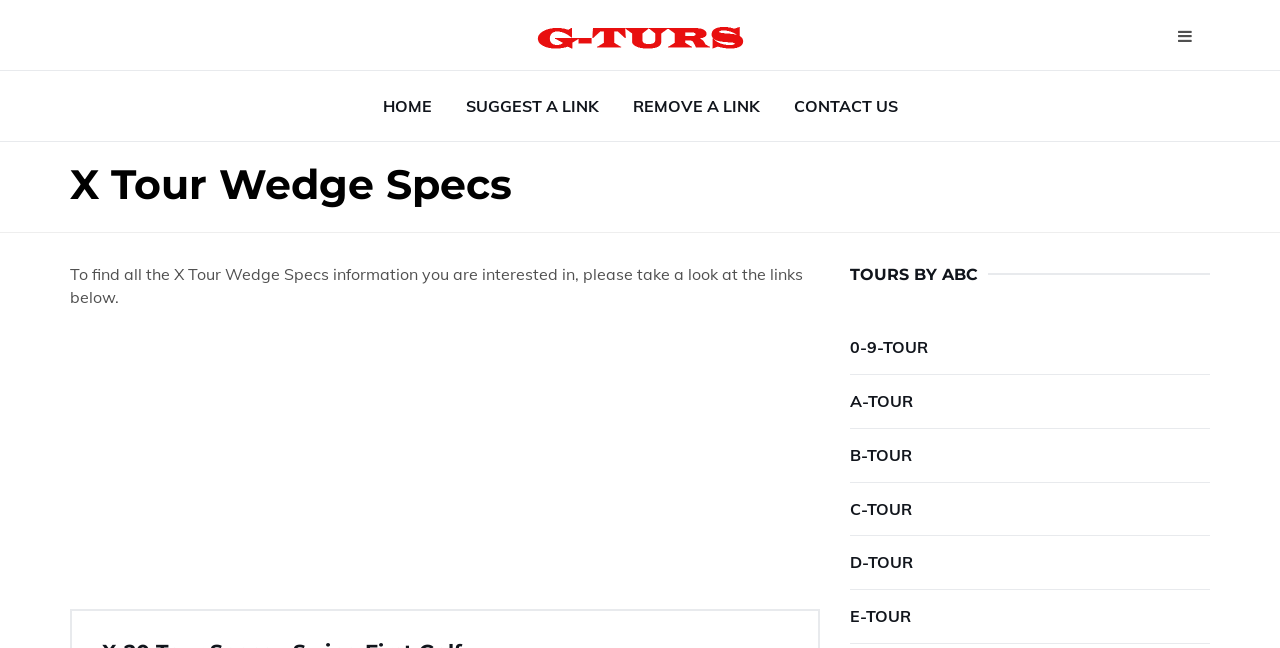How many navigation links are provided?
From the screenshot, supply a one-word or short-phrase answer.

4